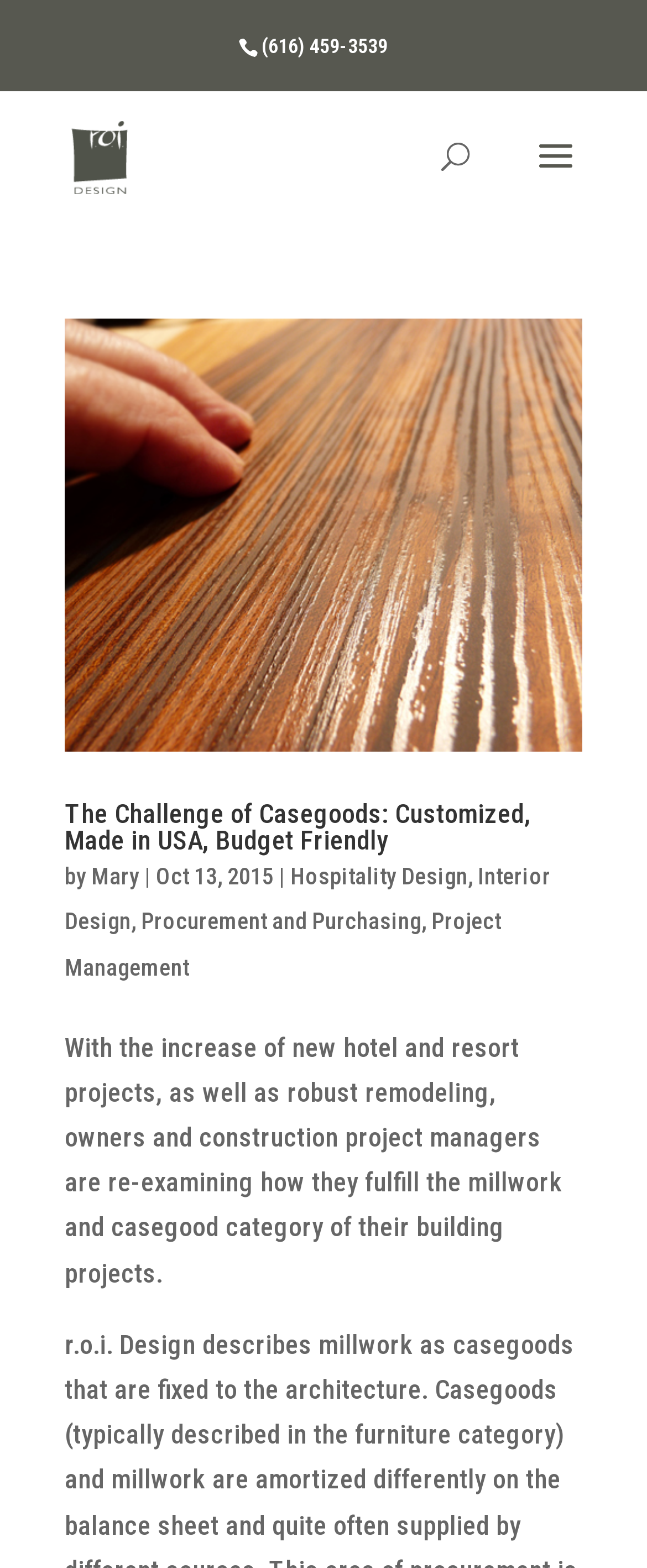Find the bounding box coordinates of the clickable area that will achieve the following instruction: "read the article about casegoods".

[0.1, 0.203, 0.9, 0.479]